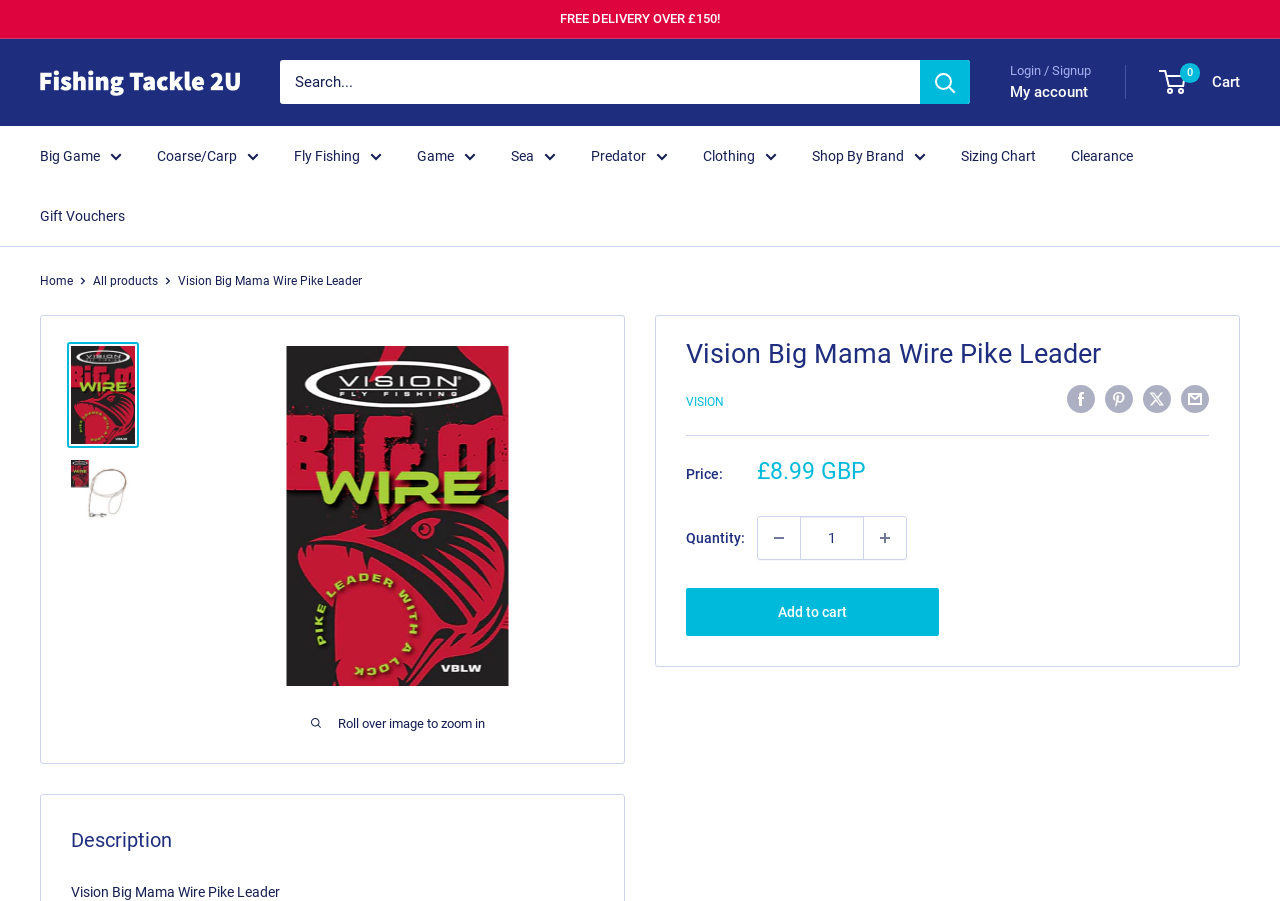Determine the bounding box coordinates of the clickable region to carry out the instruction: "Share on Facebook".

[0.834, 0.427, 0.855, 0.459]